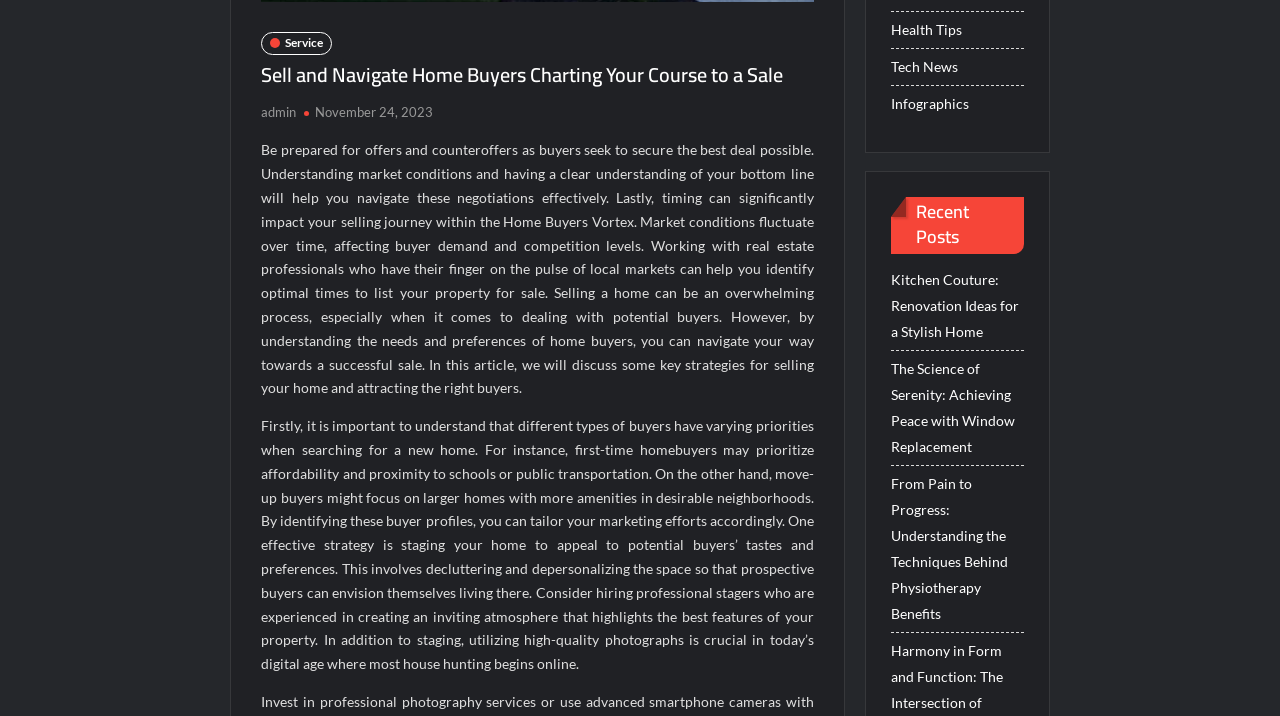For the given element description Service, determine the bounding box coordinates of the UI element. The coordinates should follow the format (top-left x, top-left y, bottom-right x, bottom-right y) and be within the range of 0 to 1.

[0.204, 0.044, 0.26, 0.076]